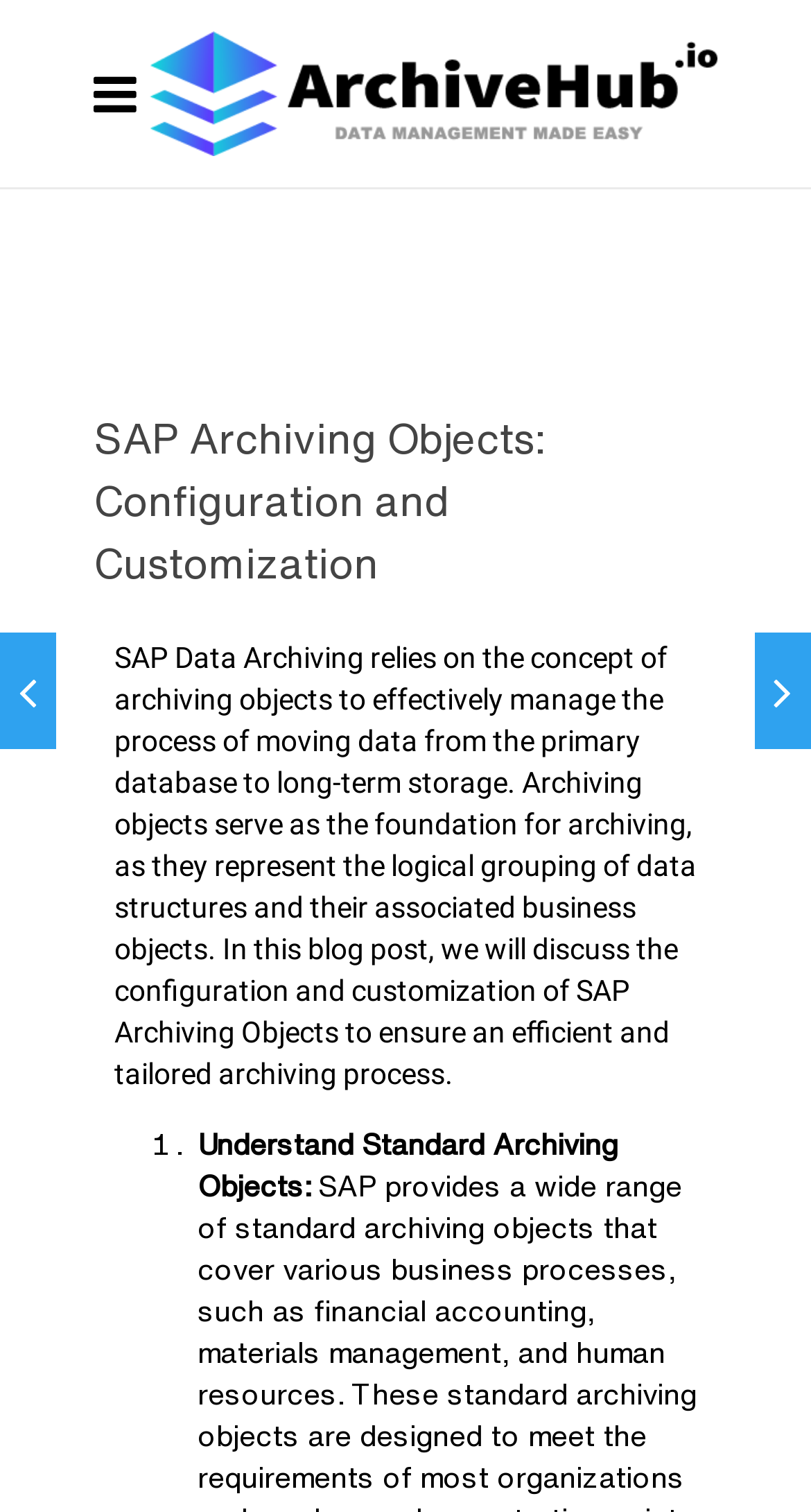What is the topic of the webpage?
Provide a fully detailed and comprehensive answer to the question.

The topic of the webpage is SAP Archiving Objects, which is discussed in the context of configuration and customization for efficient data archiving.